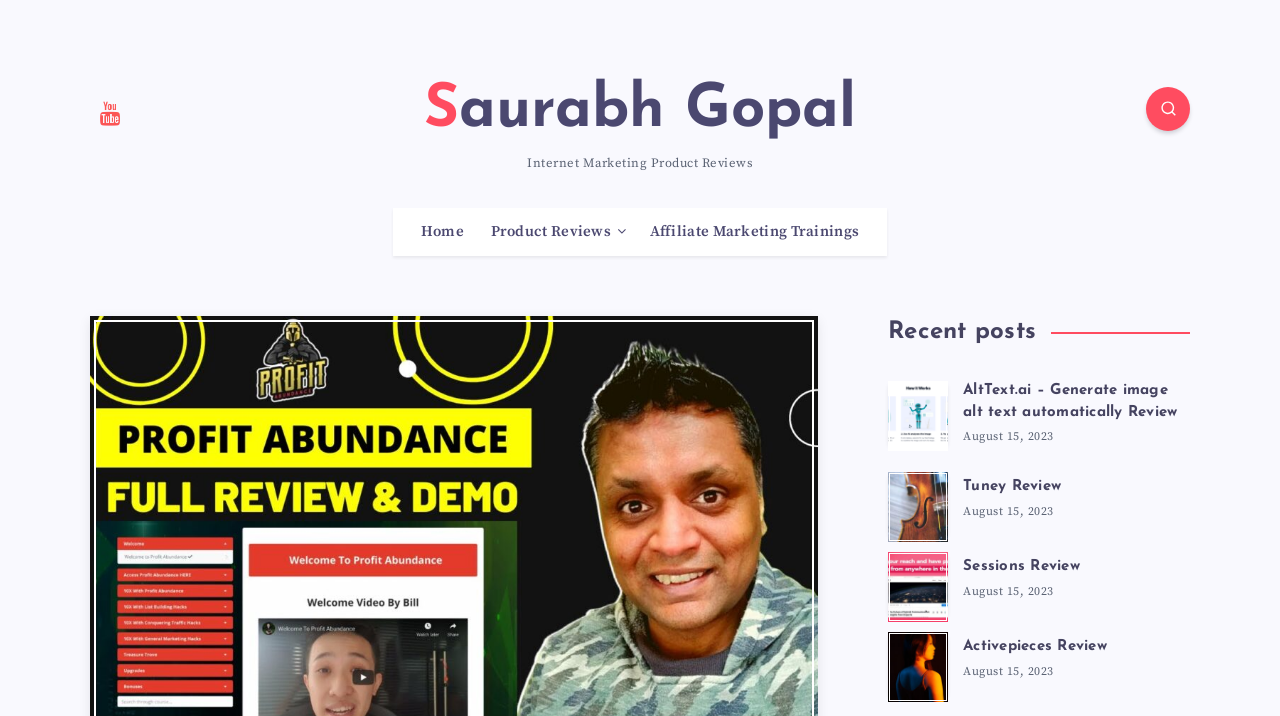Can you identify the bounding box coordinates of the clickable region needed to carry out this instruction: 'Visit the Home page'? The coordinates should be four float numbers within the range of 0 to 1, stated as [left, top, right, bottom].

[0.329, 0.311, 0.362, 0.337]